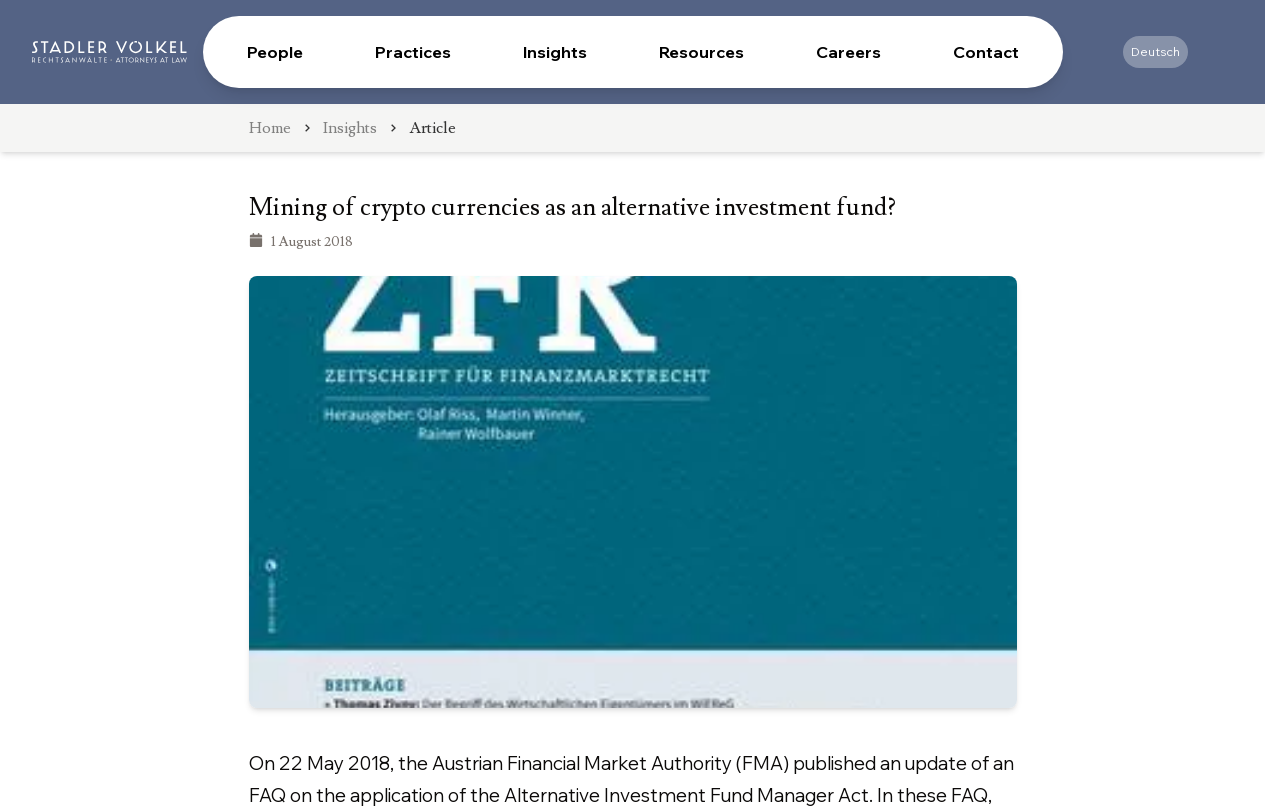What is the topic of the article?
Kindly offer a comprehensive and detailed response to the question.

The topic of the article can be inferred from the title of the article, which is 'Mining of crypto currencies as an alternative investment fund?'. This suggests that the article is discussing the topic of crypto currencies as an alternative investment fund.